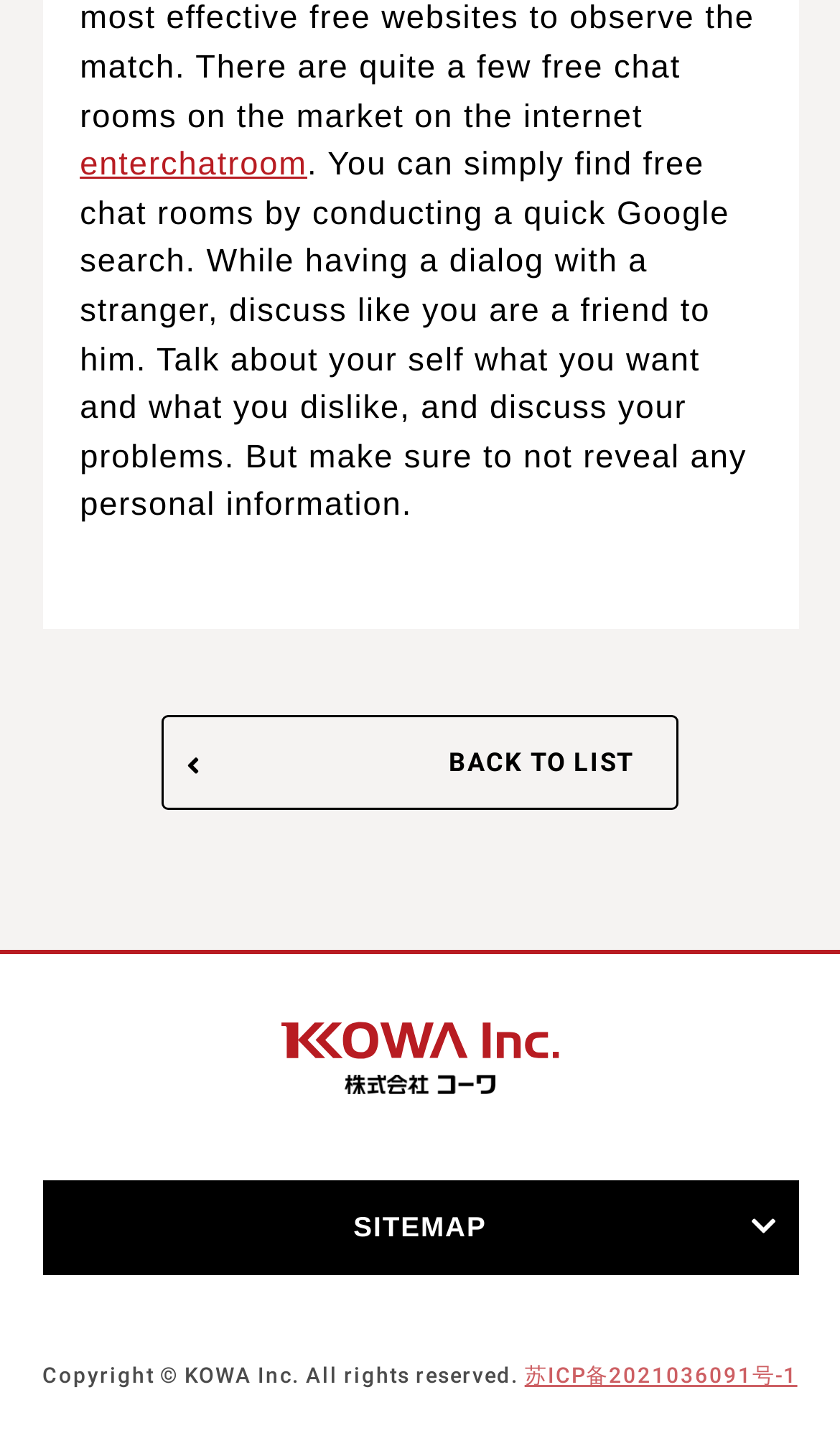Using the element description enterchatroom, predict the bounding box coordinates for the UI element. Provide the coordinates in (top-left x, top-left y, bottom-right x, bottom-right y) format with values ranging from 0 to 1.

[0.095, 0.101, 0.366, 0.126]